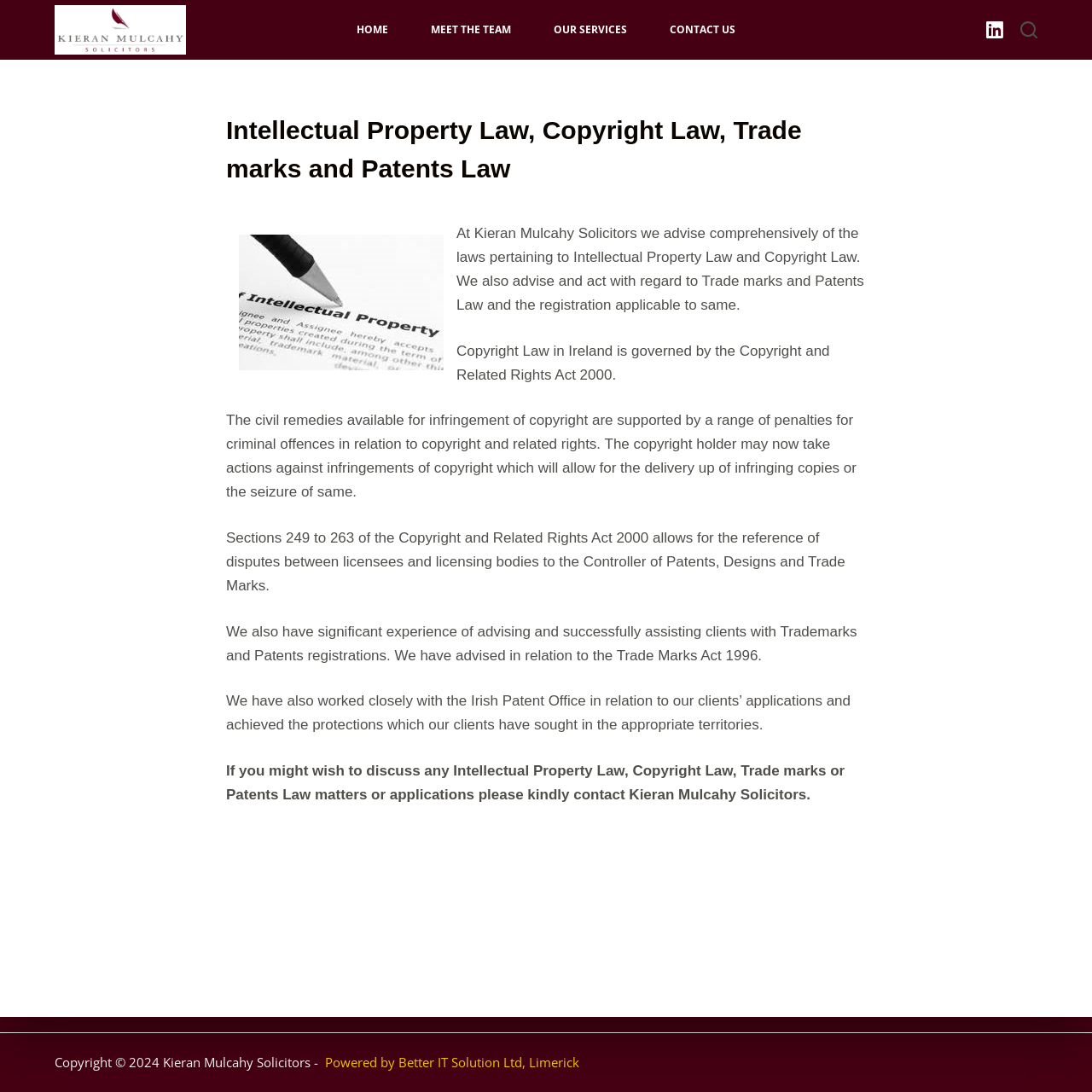Locate the bounding box coordinates of the element that needs to be clicked to carry out the instruction: "Click on the 'HOME' menu item". The coordinates should be given as four float numbers ranging from 0 to 1, i.e., [left, top, right, bottom].

[0.307, 0.0, 0.375, 0.055]